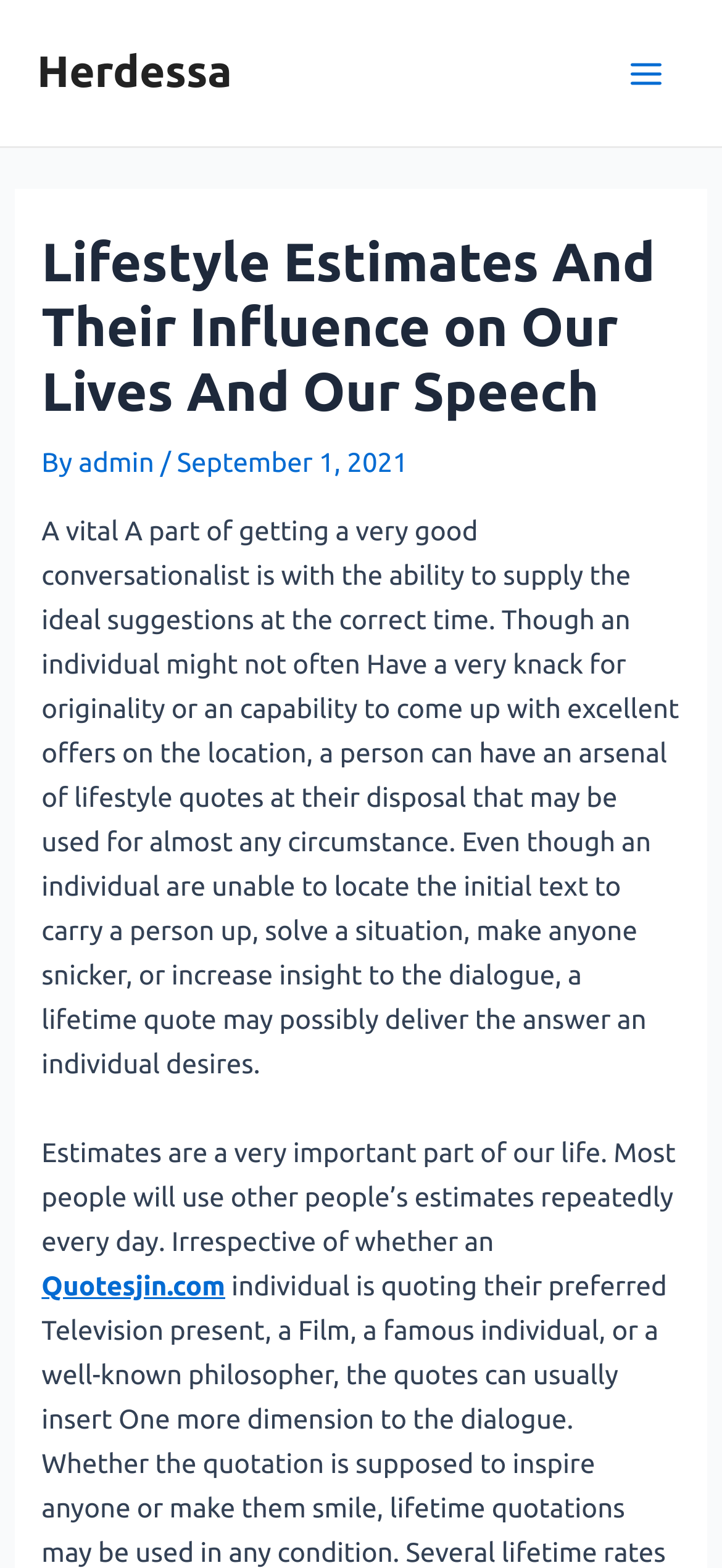What is the main topic of the article?
Look at the image and construct a detailed response to the question.

The main topic of the article can be inferred by looking at the header section of the webpage, which says 'Lifestyle Estimates And Their Influence on Our Lives And Our Speech', and the text section of the webpage, which discusses the importance and uses of lifestyle estimates.